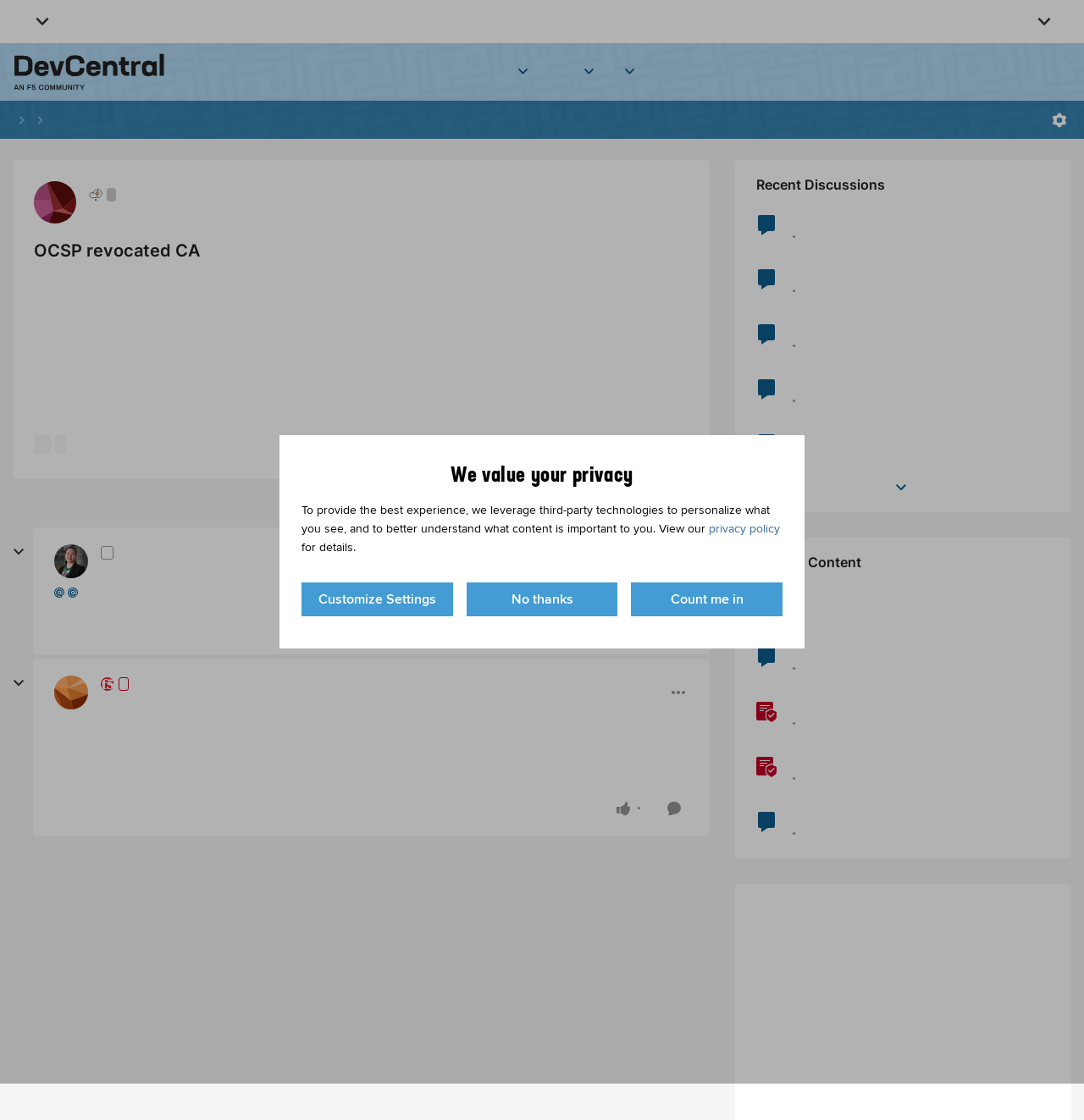Please identify the bounding box coordinates of the element's region that needs to be clicked to fulfill the following instruction: "Click on the 'Sign In' button". The bounding box coordinates should consist of four float numbers between 0 and 1, i.e., [left, top, right, bottom].

[0.973, 0.046, 0.988, 0.082]